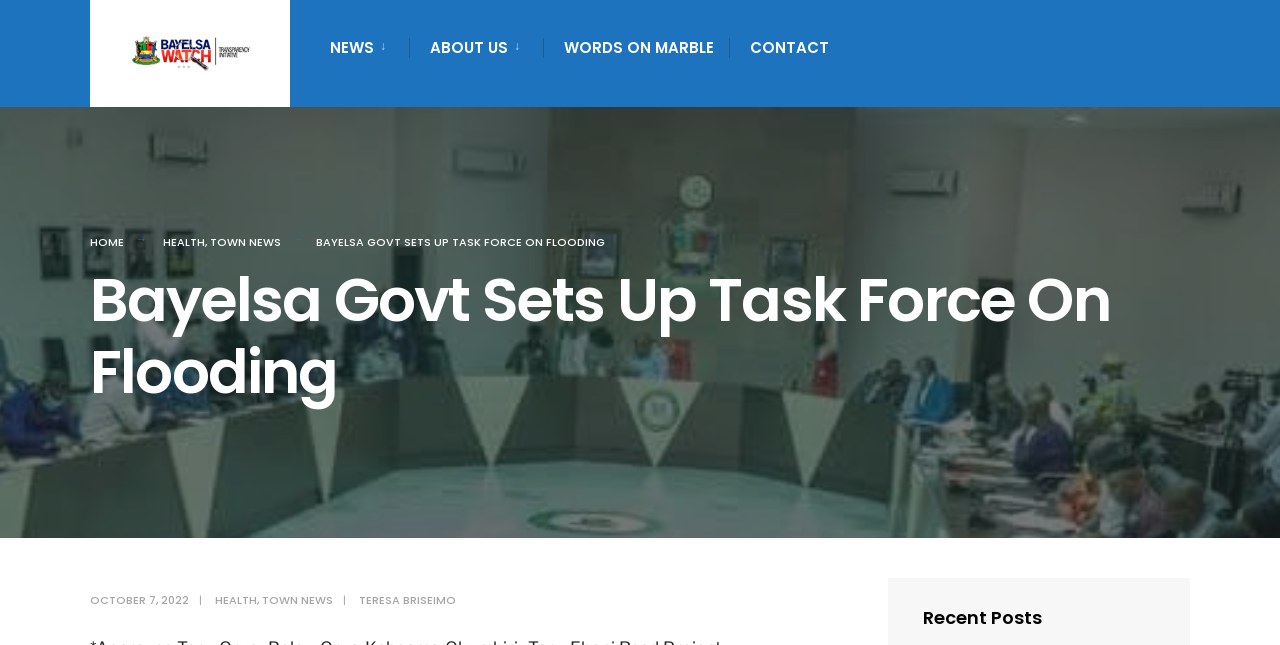Based on the image, provide a detailed and complete answer to the question: 
What is the name of the website?

I determined the answer by looking at the link element with the text 'BayelsaWatch' which is likely to be the website's name.